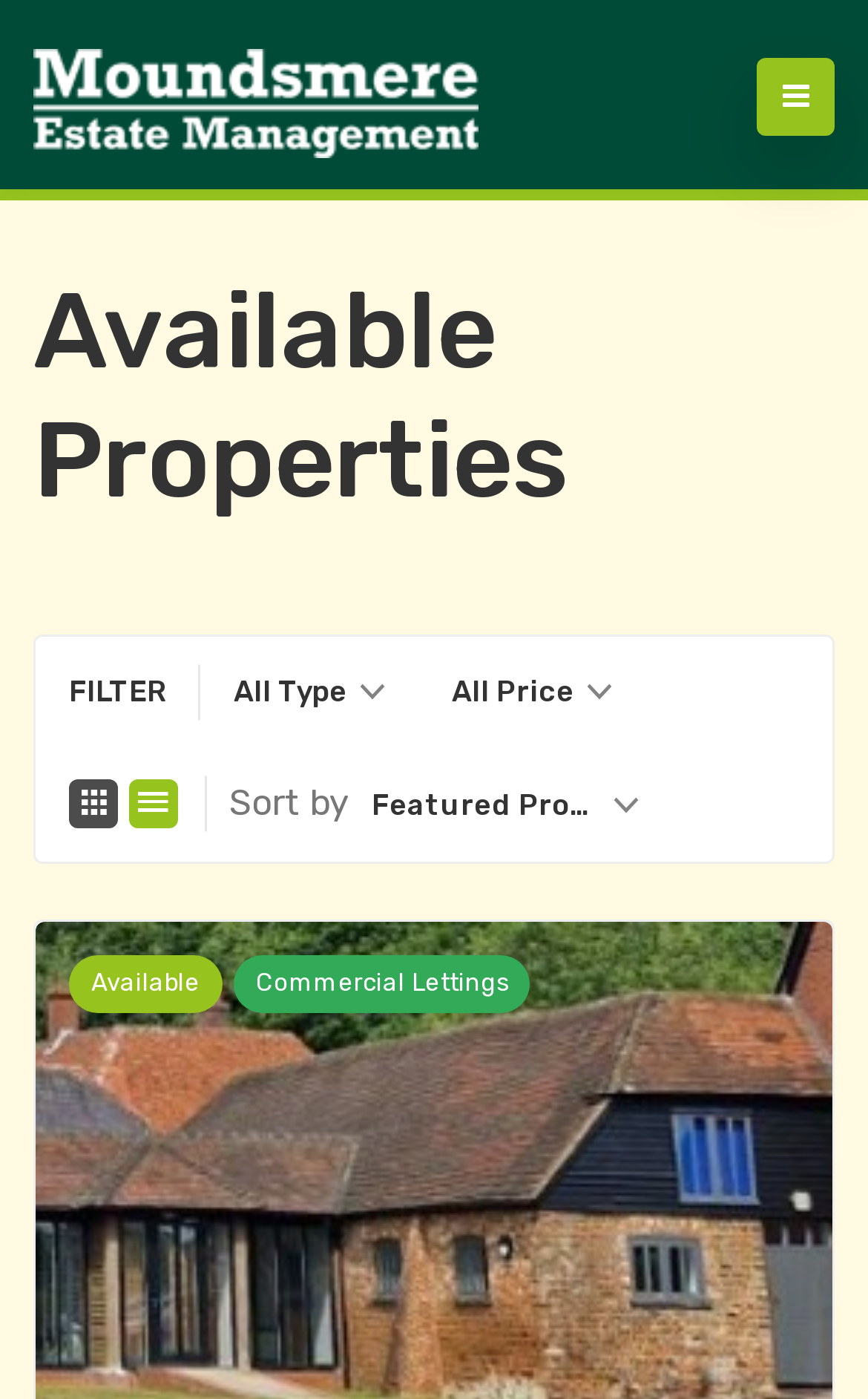How many comboboxes are available for filtering properties?
Based on the image, provide a one-word or brief-phrase response.

3